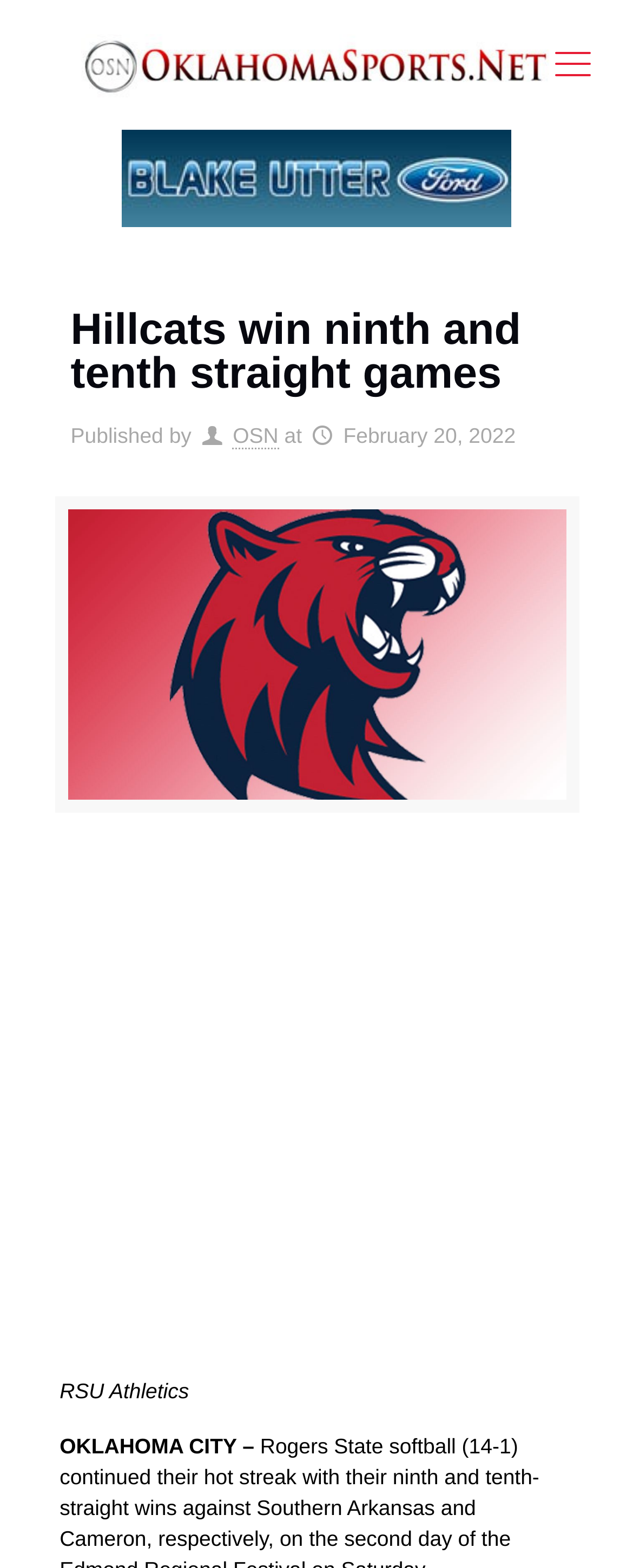Determine the bounding box of the UI element mentioned here: "aria-label="Advertisement" name="aswift_0" title="Advertisement"". The coordinates must be in the format [left, top, right, bottom] with values ranging from 0 to 1.

[0.0, 0.539, 1.0, 0.875]